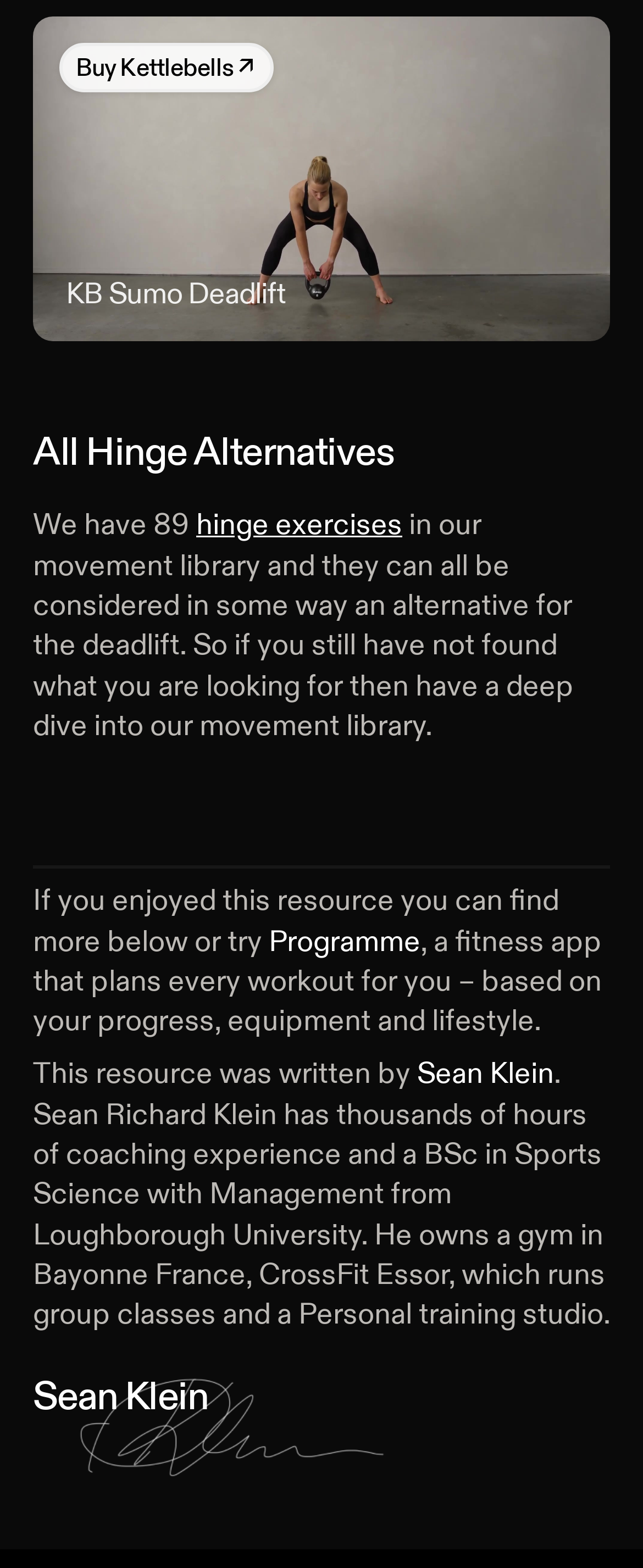Who wrote this resource?
Respond to the question with a well-detailed and thorough answer.

I found the answer by looking at the link element 'Sean Klein' which is located at [0.649, 0.673, 0.862, 0.697] and is part of a sentence that credits the author of the resource.